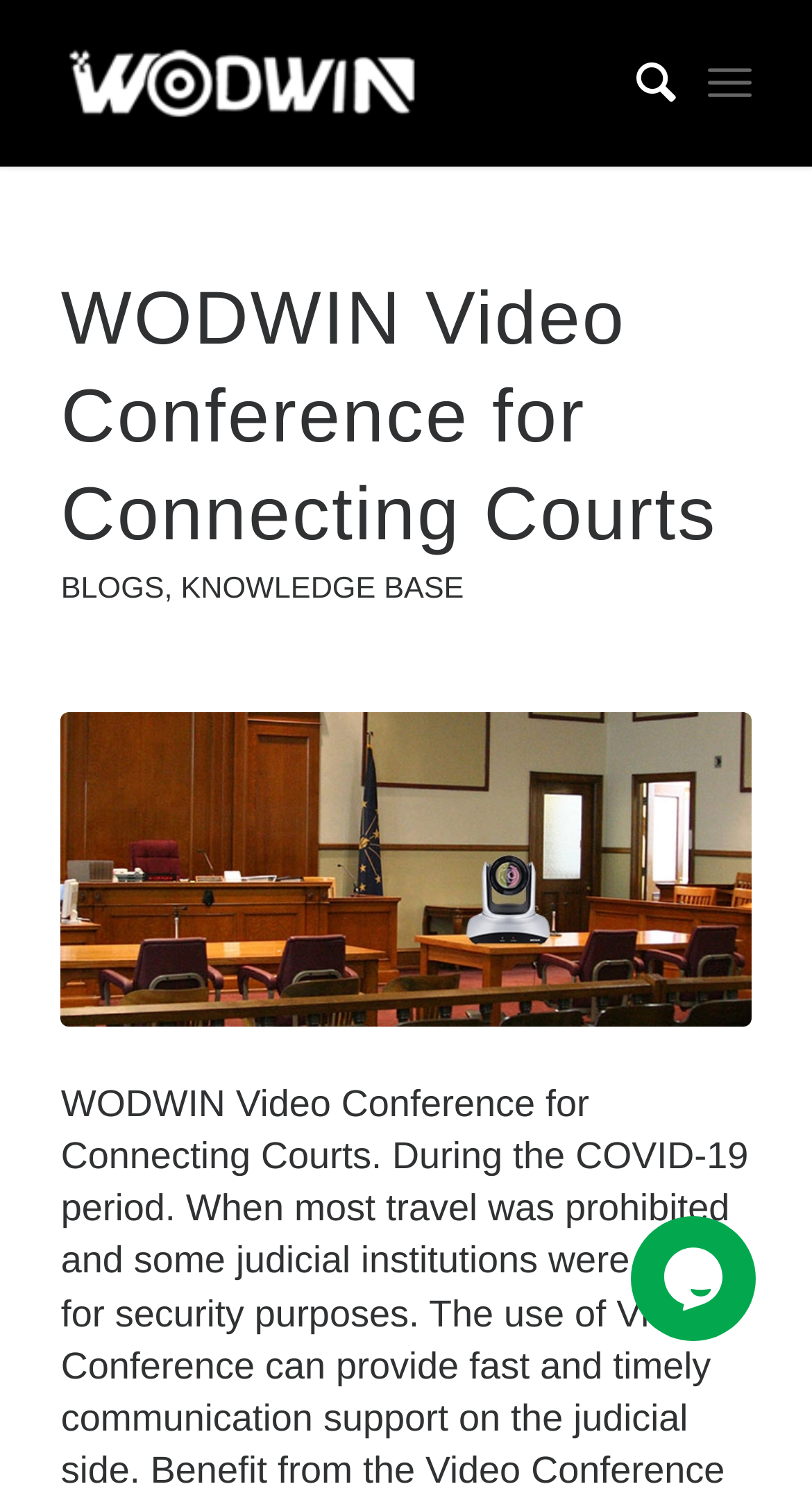What is the purpose of the iframe at the bottom of the webpage?
Look at the image and respond with a single word or a short phrase.

chat widget